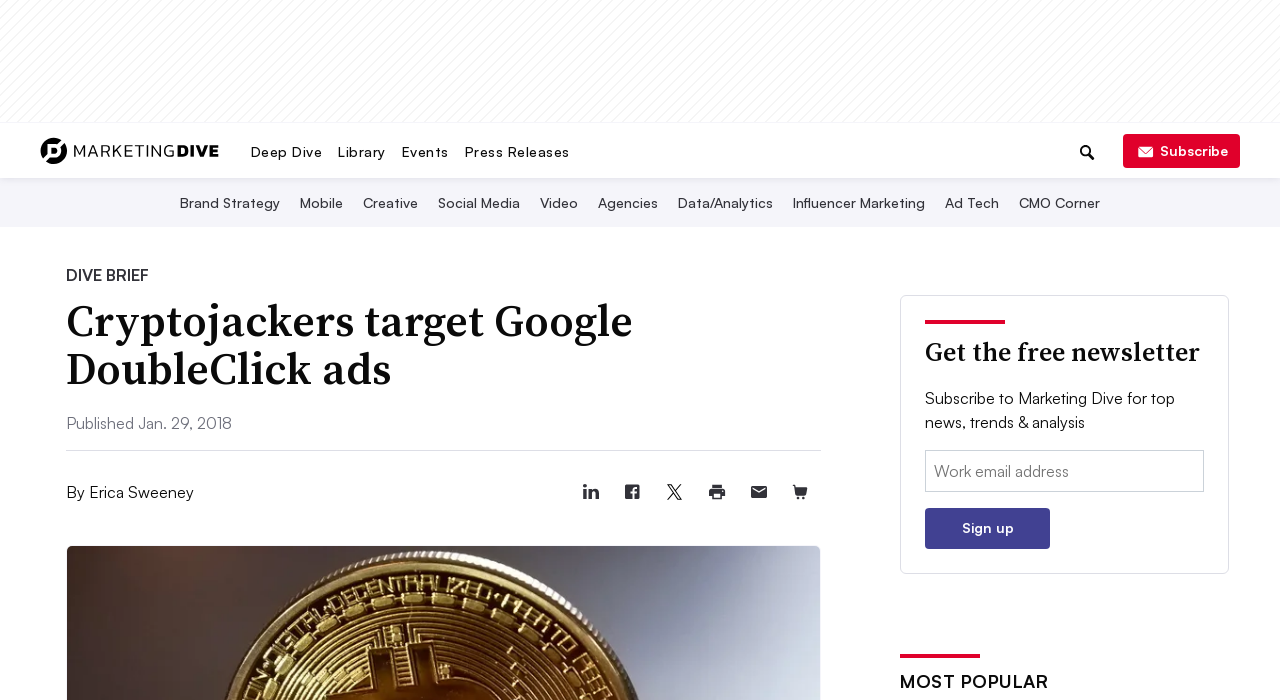Find the bounding box coordinates for the element that must be clicked to complete the instruction: "Subscribe to discover books you'll love". The coordinates should be four float numbers between 0 and 1, indicated as [left, top, right, bottom].

None